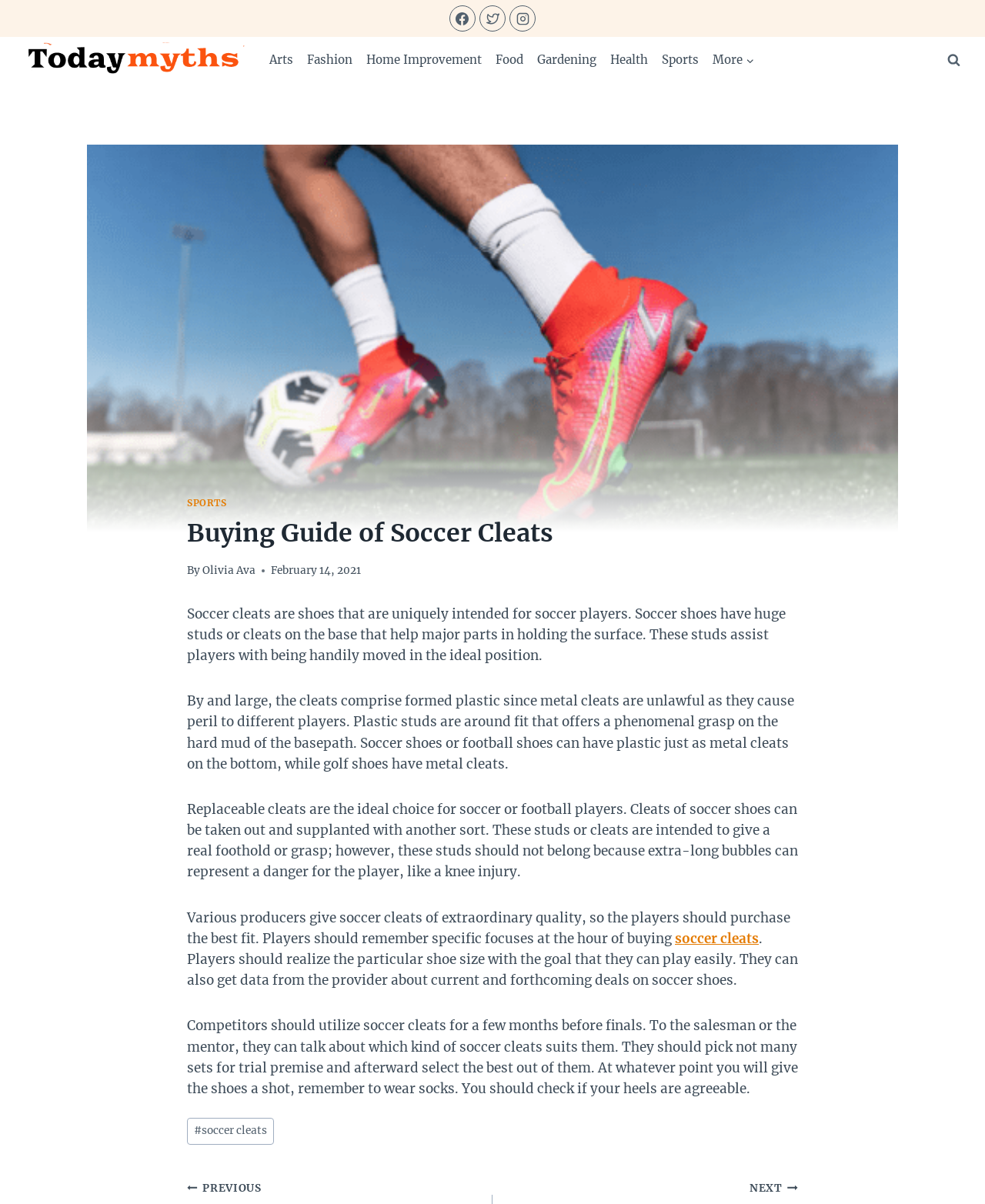Generate a thorough description of the webpage.

The webpage is a buying guide for soccer cleats, with a focus on providing information to soccer players. At the top of the page, there are three social media links, Facebook, Twitter, and Instagram, each accompanied by an image, aligned horizontally and positioned near the top left corner of the page. 

Below the social media links, there is a navigation menu with several categories, including Arts, Fashion, Home Improvement, Food, Gardening, Health, and Sports. The menu is positioned near the top of the page, spanning across the width of the page.

To the left of the navigation menu, there is a logo and a link to the website's homepage, TODAYMYTHS. 

The main content of the page is an article about soccer cleats, which includes a heading, "Buying Guide of Soccer Cleats", and several paragraphs of text. The article is divided into sections, each discussing a specific aspect of soccer cleats, such as their purpose, types, and features. There are also links to related topics, including a link to "SPORTS" and a link to the author's name, Olivia Ava.

The article is accompanied by an image of soccer cleats, positioned near the top of the content area. 

At the bottom of the page, there is a footer section with a post tags section, which includes a link to "#soccer cleats". There is also a "Post navigation" section and a "Scroll to top" button positioned at the bottom right corner of the page.